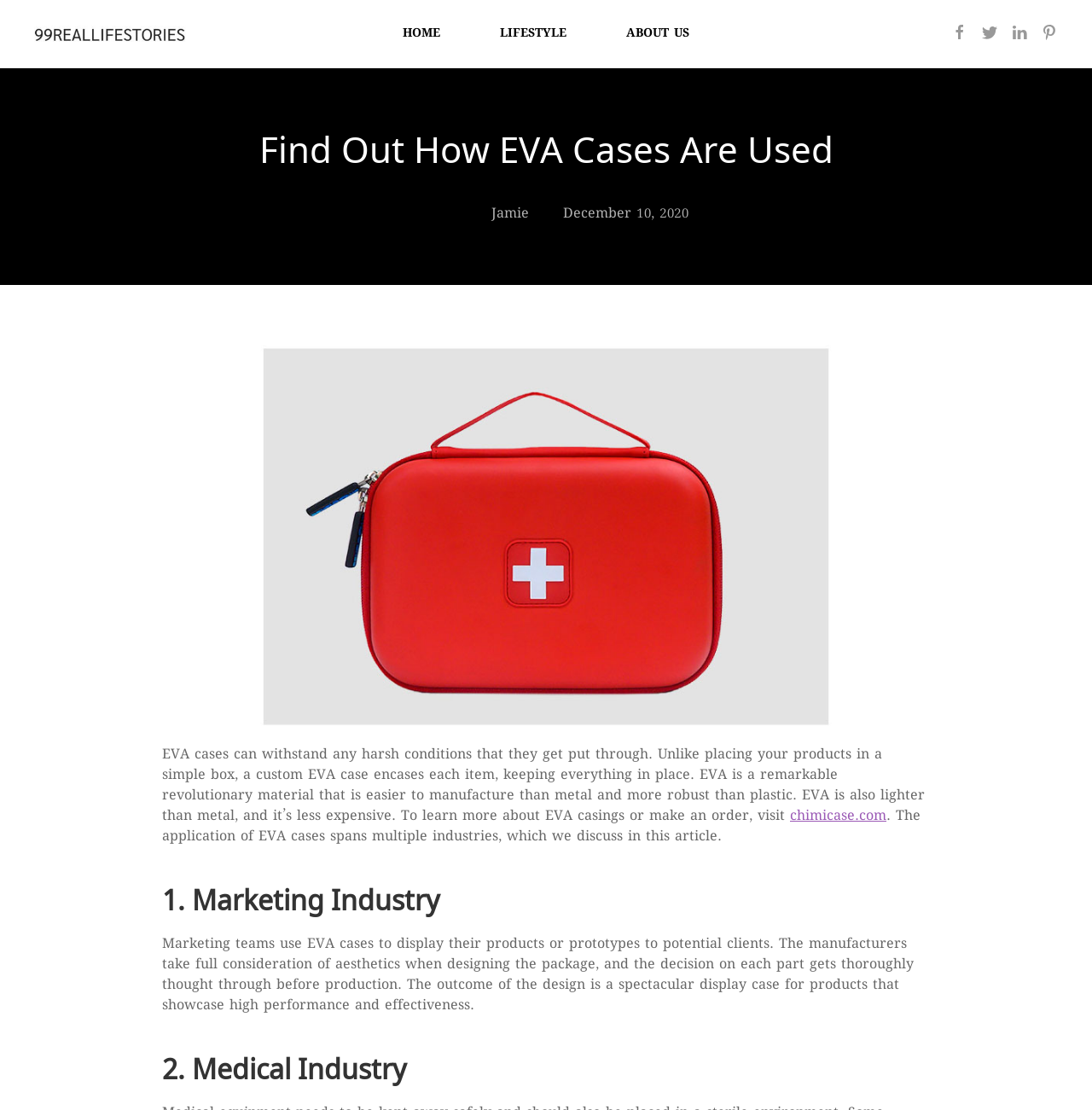Using the details in the image, give a detailed response to the question below:
How many social media links are there?

I counted the number of social media links by looking at the links with images at the top right corner of the webpage, which are 'facebook', 'twitter', 'linkedin', and 'pinterest'.